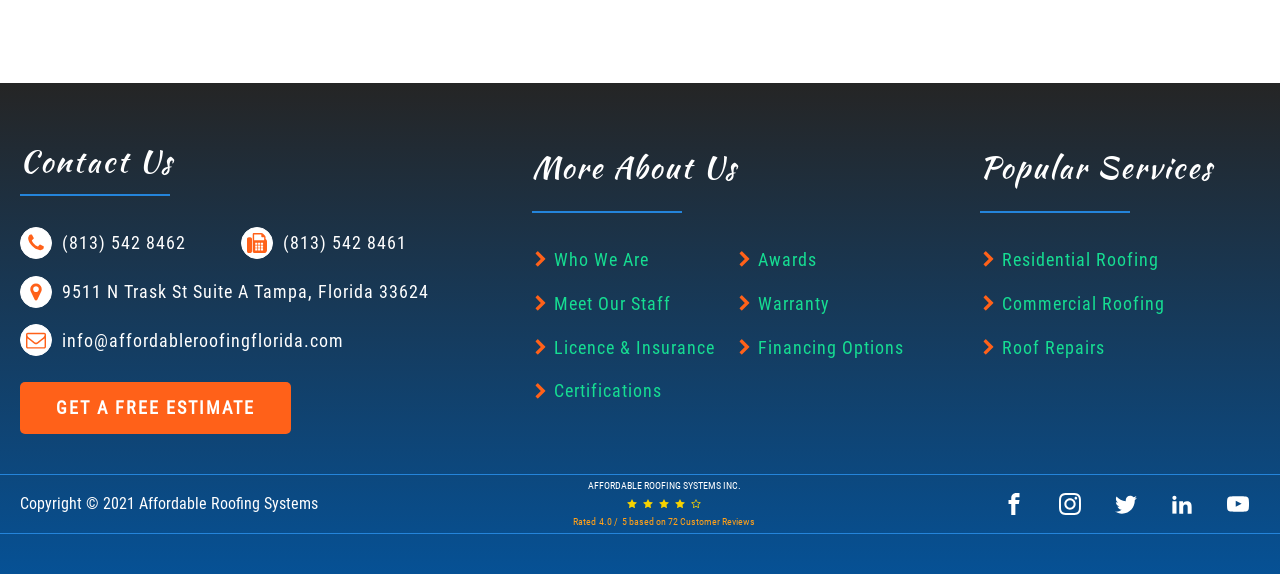What is the company's email address?
Examine the webpage screenshot and provide an in-depth answer to the question.

The company's email address can be found in the 'Contact Us' section, which is located at the top of the webpage. It is listed as 'info@affordableroofingflorida.com'.